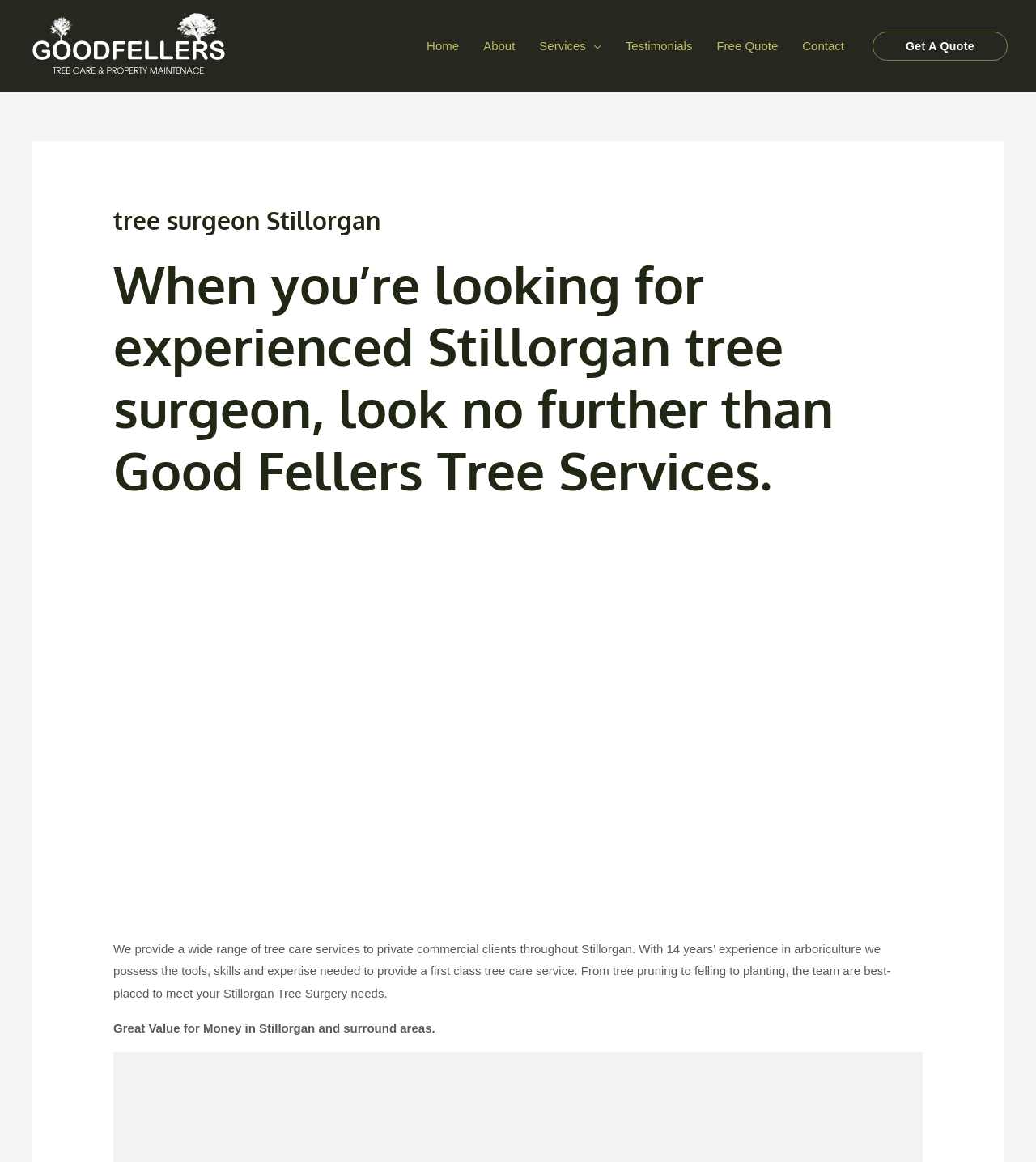Identify the bounding box of the UI component described as: "Free Quote".

[0.68, 0.015, 0.763, 0.064]